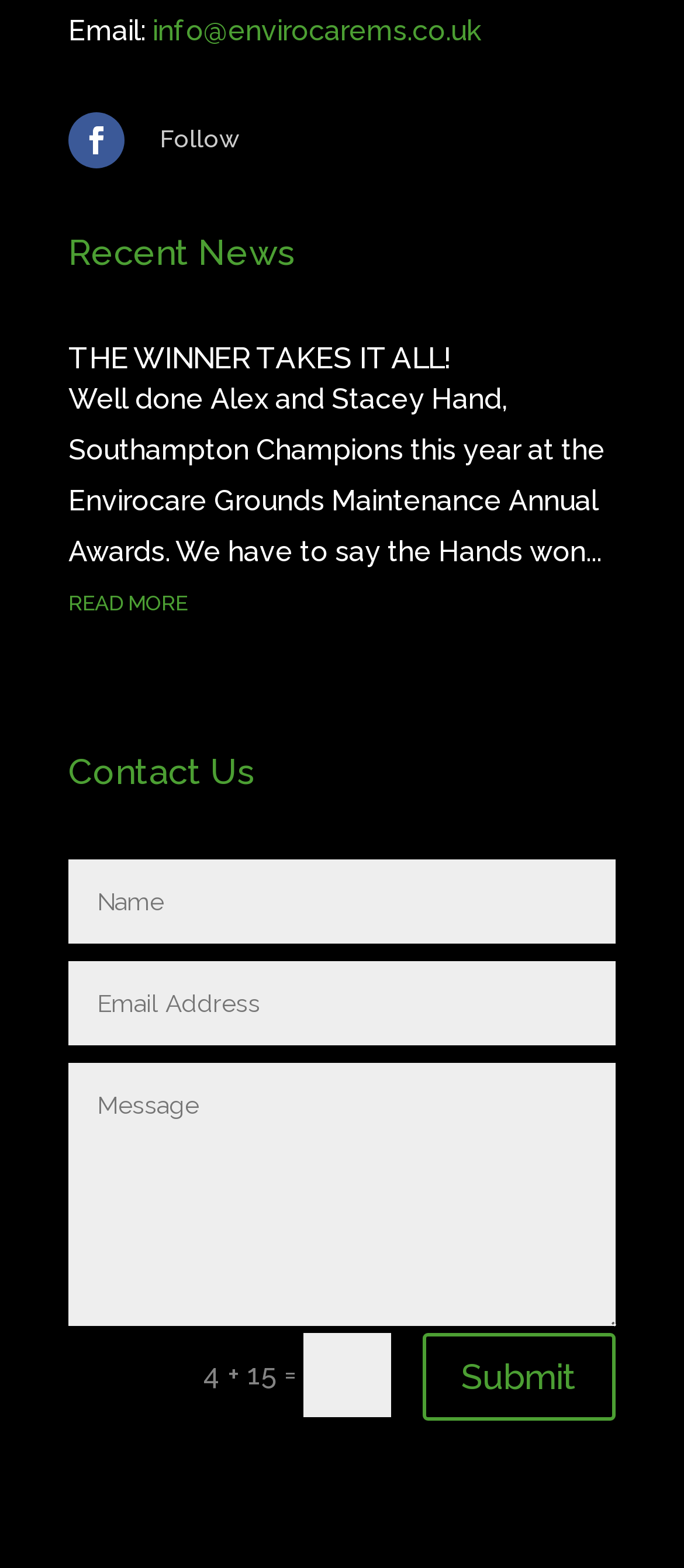Pinpoint the bounding box coordinates of the element you need to click to execute the following instruction: "Click the menu button". The bounding box should be represented by four float numbers between 0 and 1, in the format [left, top, right, bottom].

None